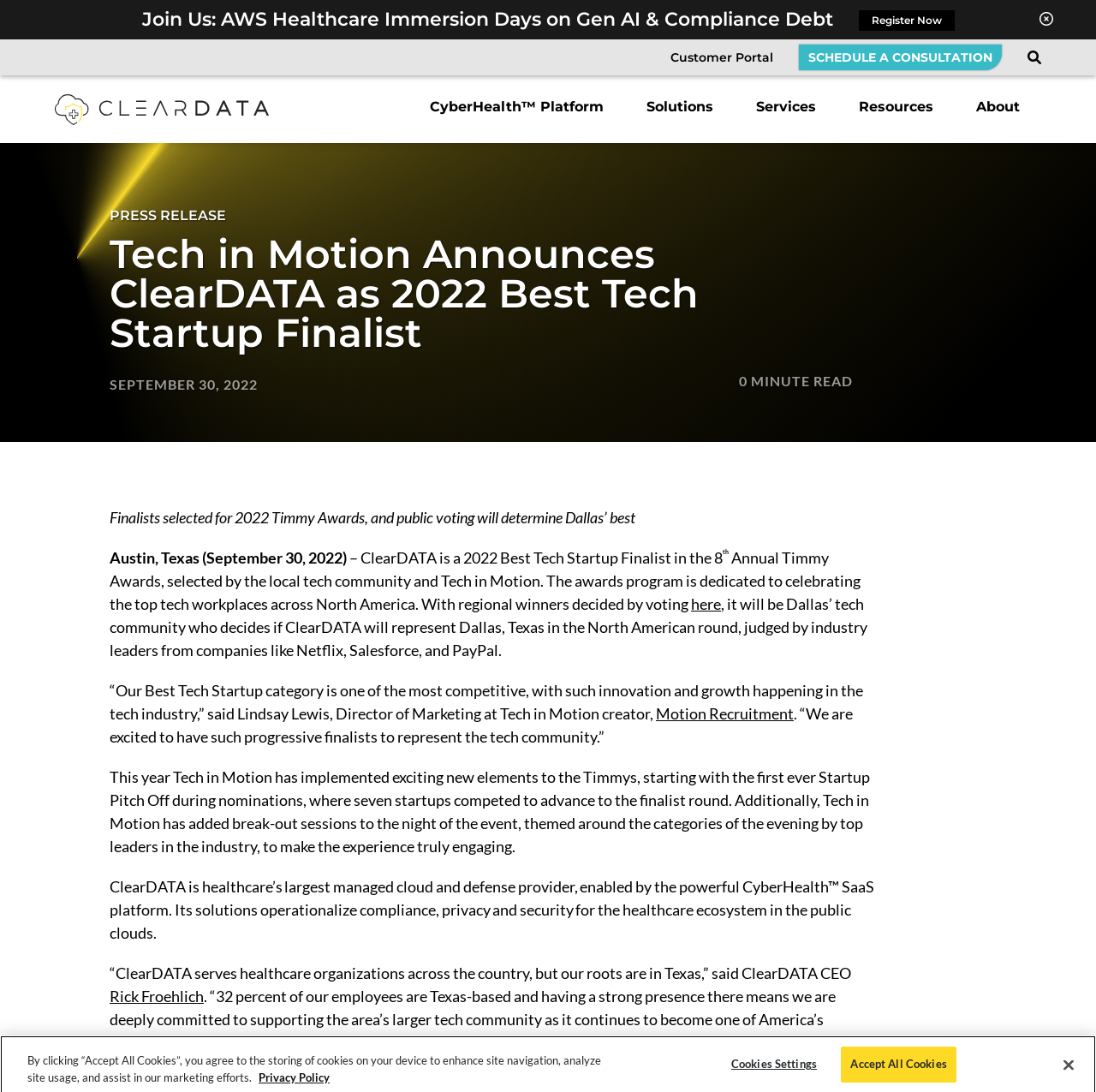Locate the heading on the webpage and return its text.

Tech in Motion Announces ClearDATA as 2022 Best Tech Startup Finalist